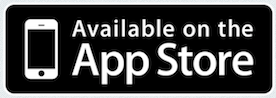What is the name of the game featured in the image?
Using the image, elaborate on the answer with as much detail as possible.

The caption explicitly mentions that the image is promoting the game 'Pugs Luv Beats', which is available for download on the App Store.